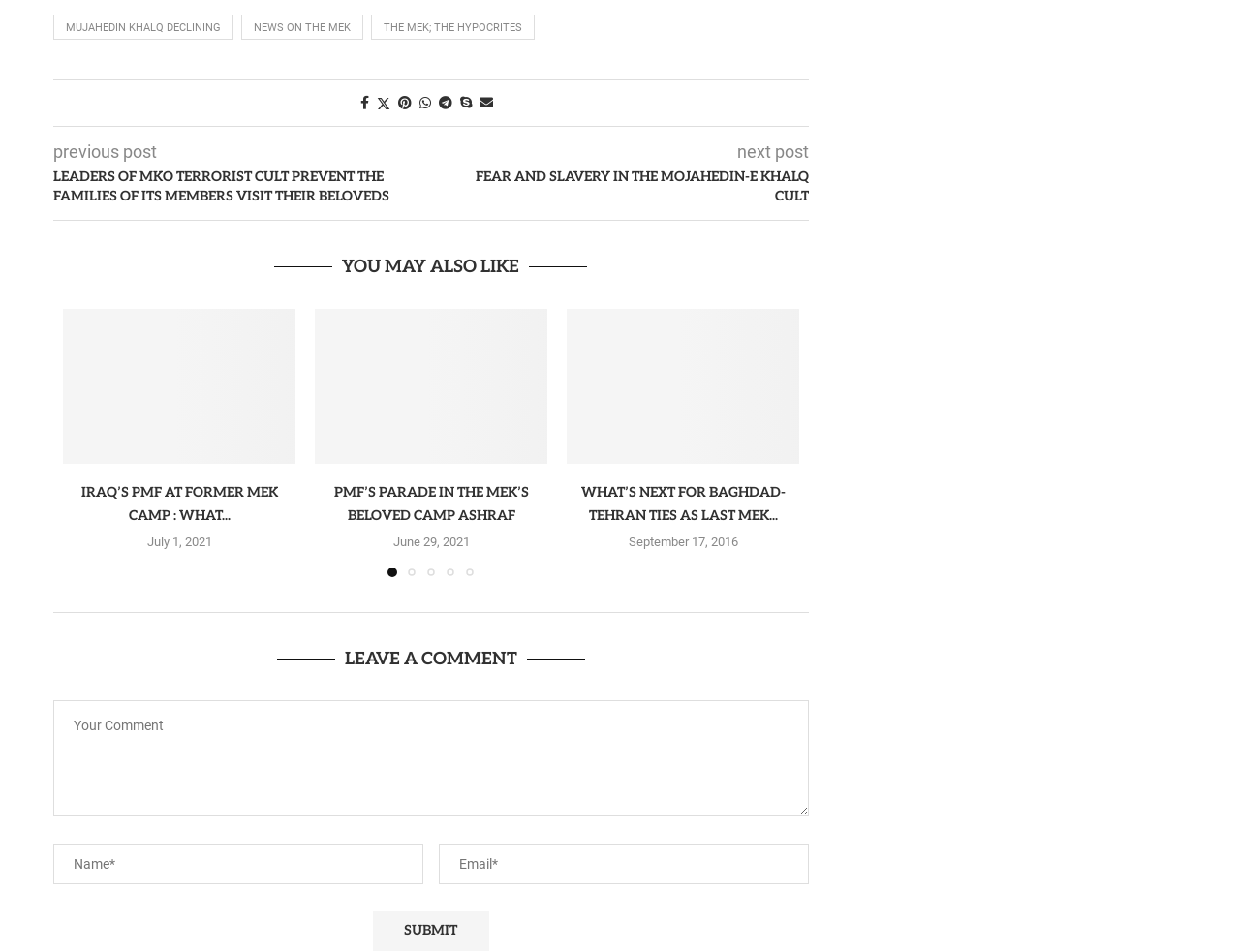Bounding box coordinates should be provided in the format (top-left x, top-left y, bottom-right x, bottom-right y) with all values between 0 and 1. Identify the bounding box for this UI element: Mujahedin Khalq Declining

[0.043, 0.015, 0.188, 0.042]